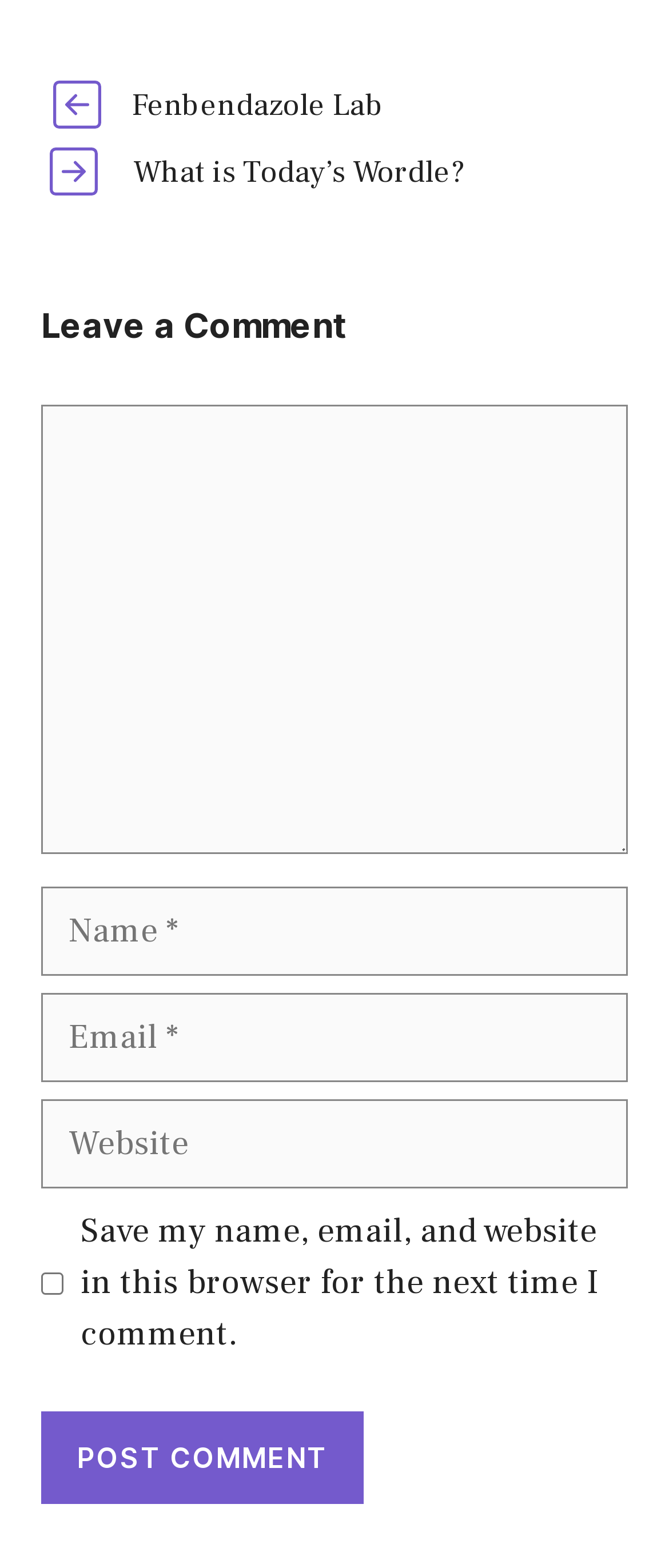Answer this question in one word or a short phrase: What is the heading above the commenting section?

Leave a Comment